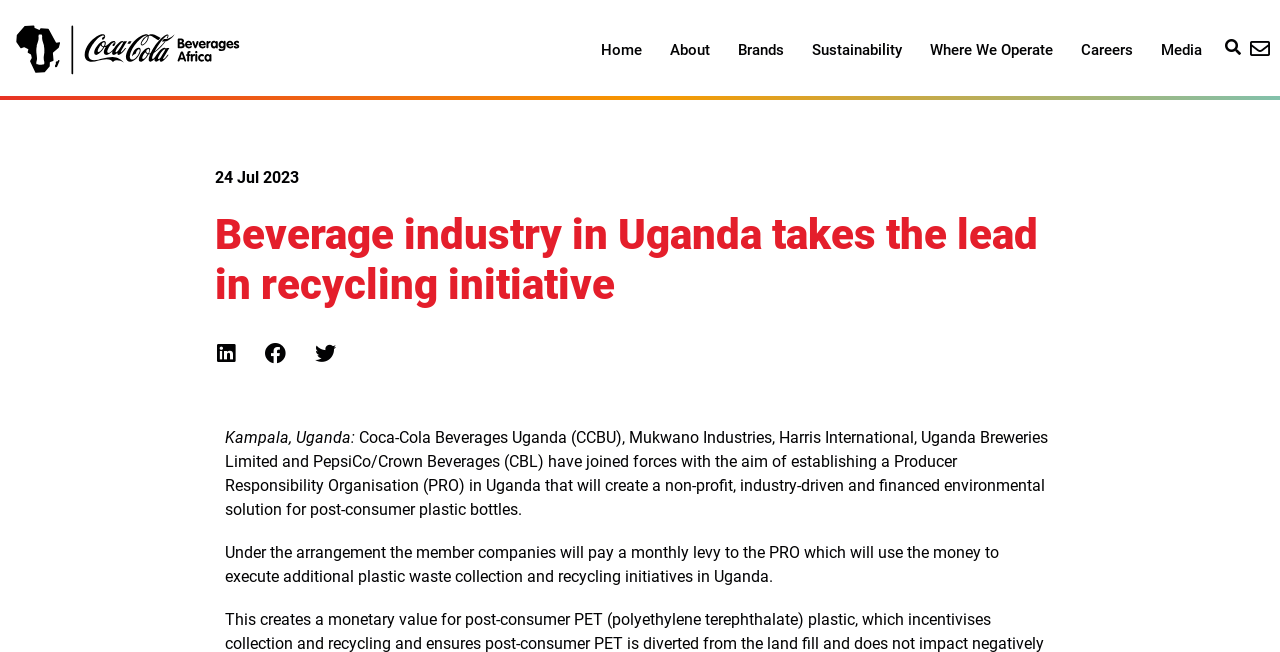Extract the bounding box coordinates for the UI element described as: "Sustainability".

[0.623, 0.041, 0.716, 0.112]